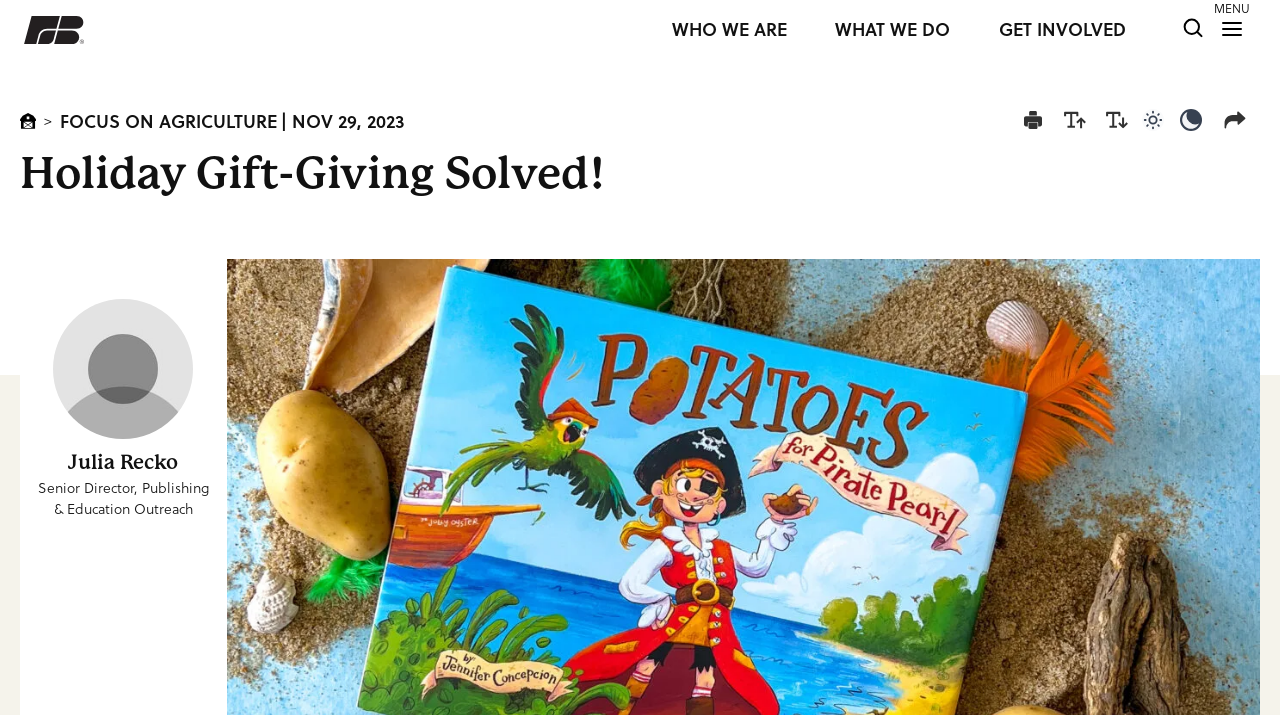Given the following UI element description: "light", find the bounding box coordinates in the webpage screenshot.

[0.892, 0.14, 0.922, 0.196]